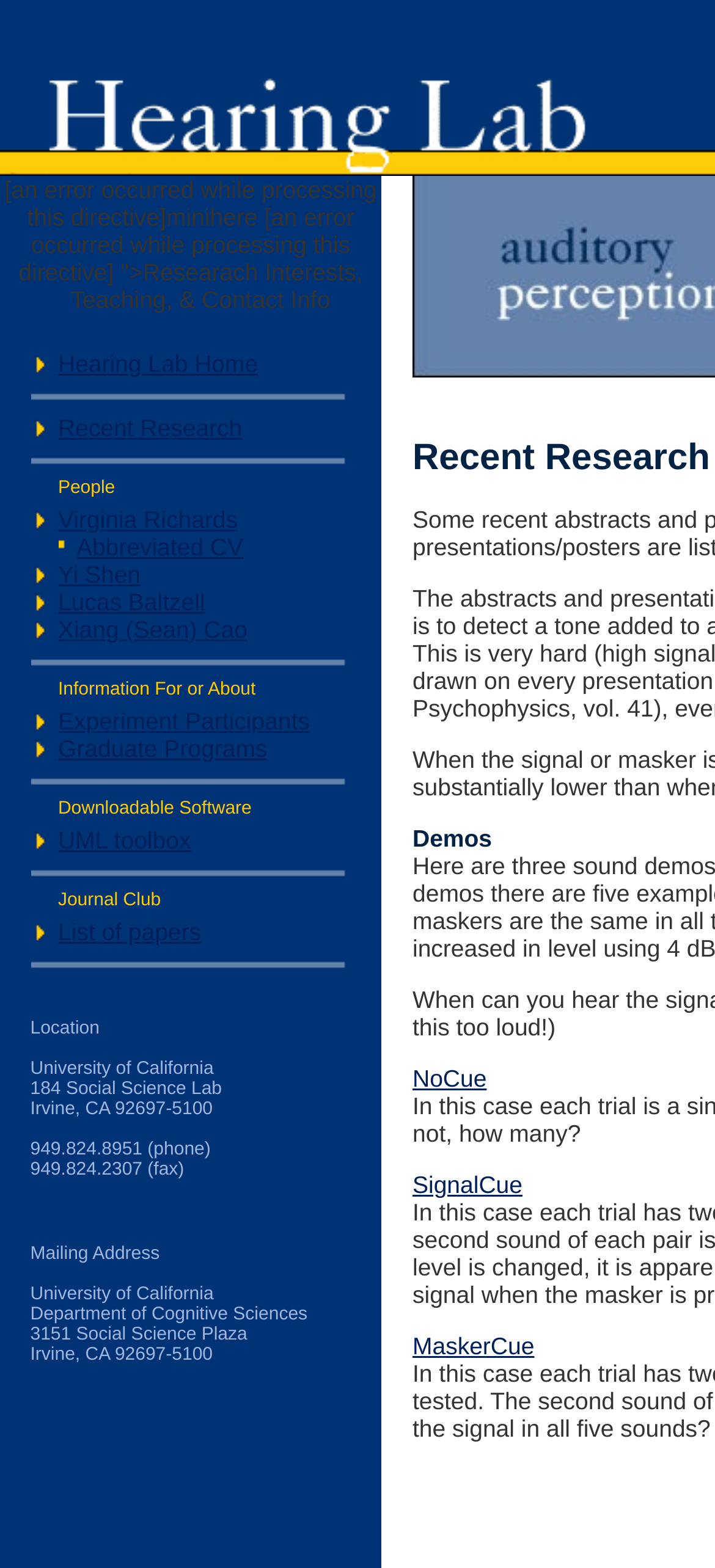Determine the coordinates of the bounding box for the clickable area needed to execute this instruction: "Download from UML toolbox".

[0.081, 0.527, 0.267, 0.545]